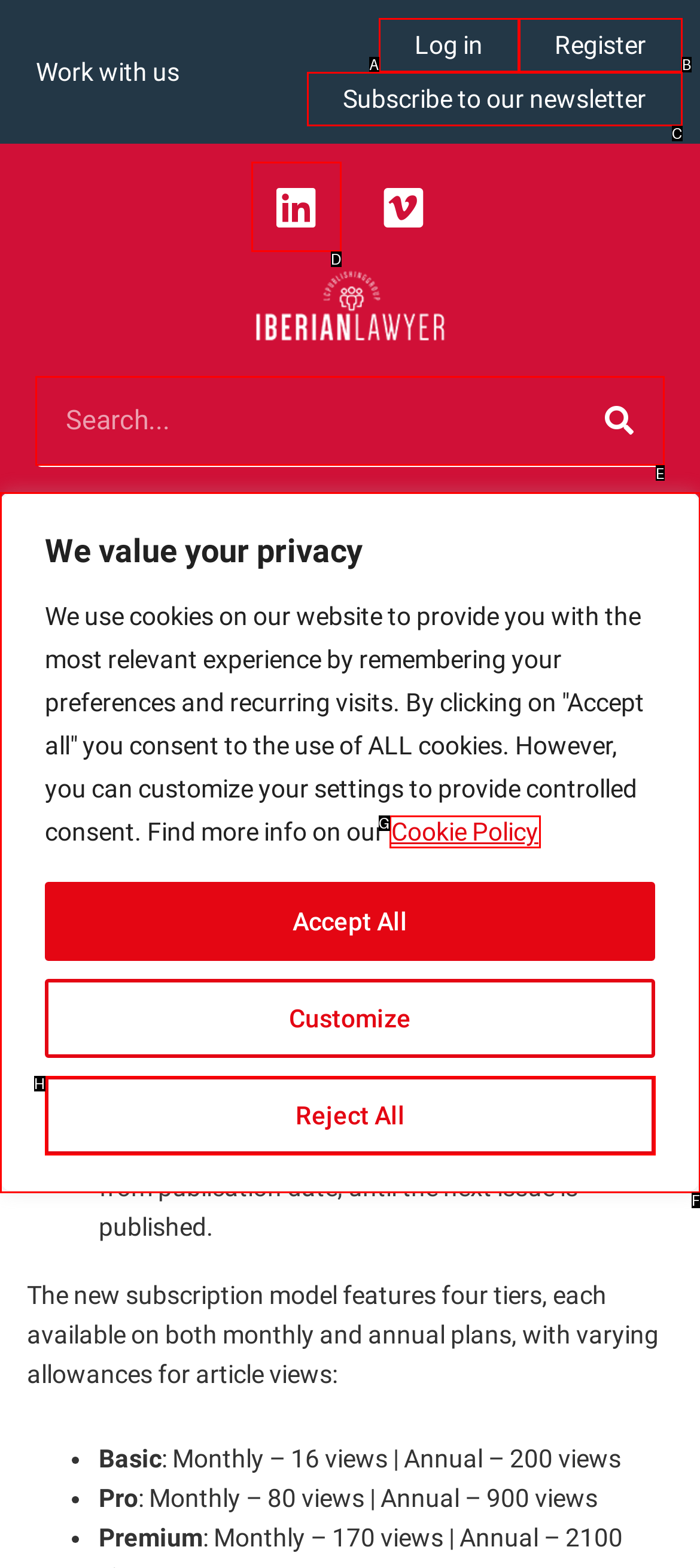Choose the UI element to click on to achieve this task: Search for something. Reply with the letter representing the selected element.

E